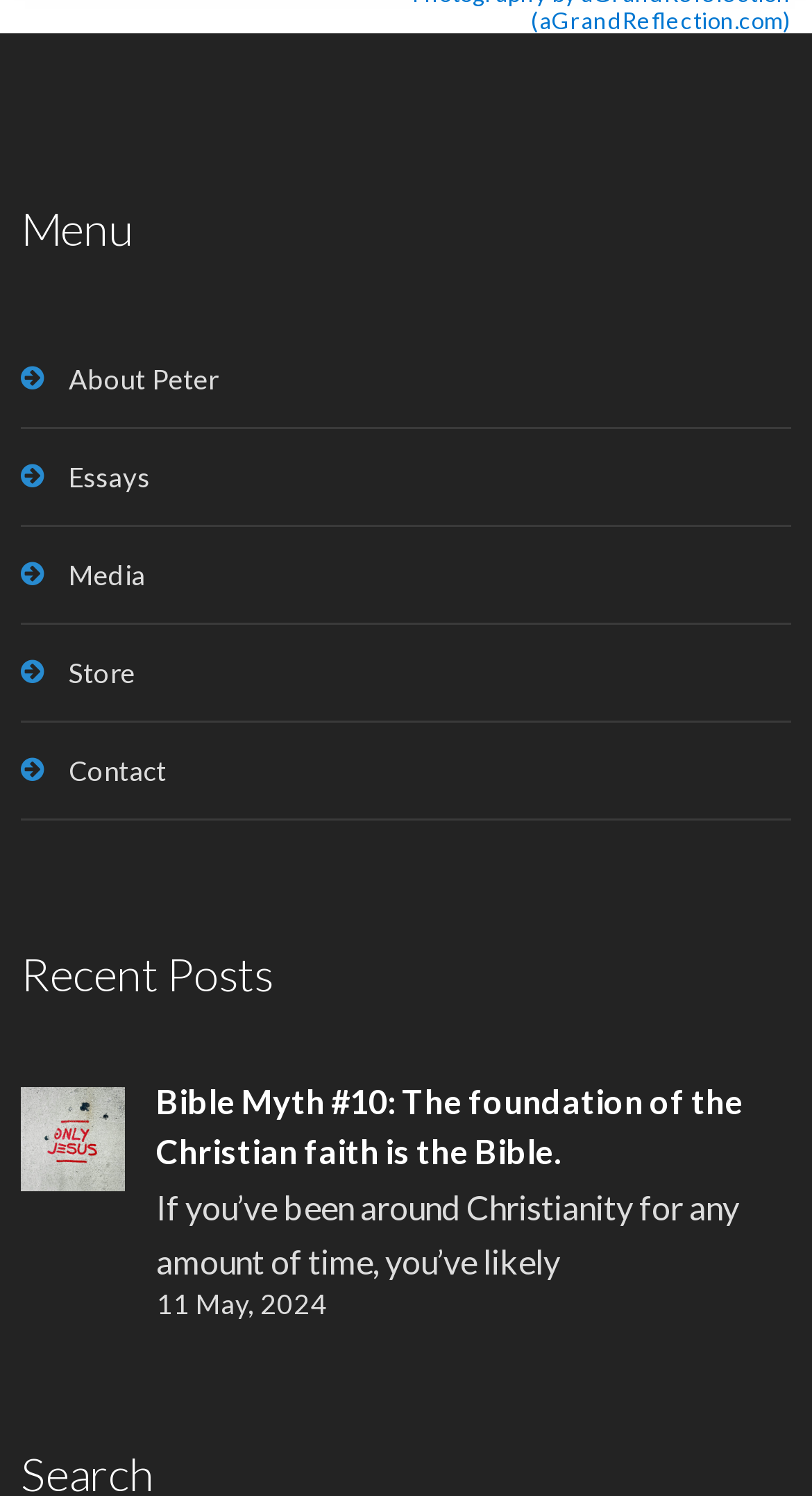For the element described, predict the bounding box coordinates as (top-left x, top-left y, bottom-right x, bottom-right y). All values should be between 0 and 1. Element description: Store

[0.026, 0.418, 0.974, 0.483]